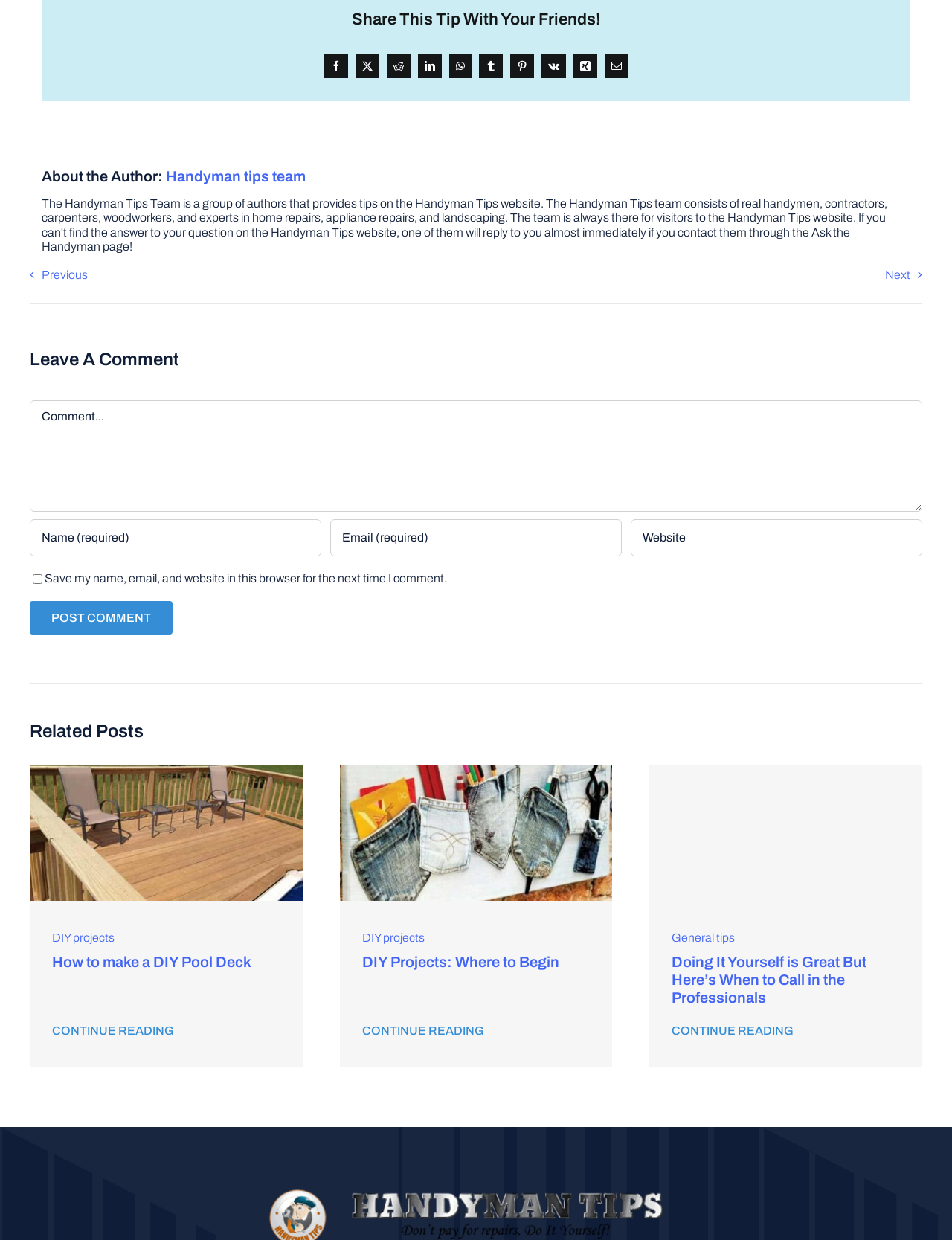Determine the bounding box coordinates for the HTML element described here: "Next".

[0.93, 0.217, 0.969, 0.227]